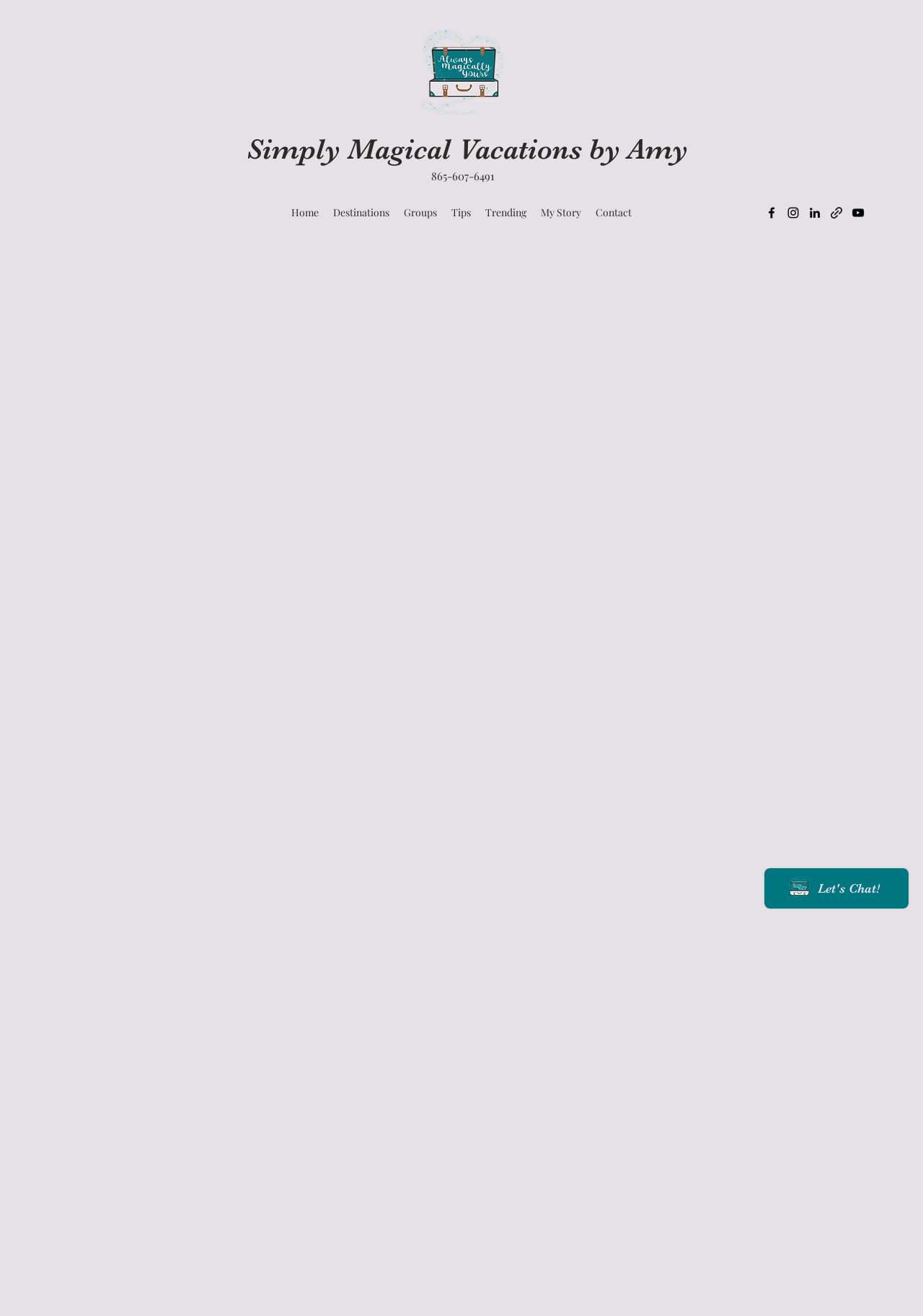Give a detailed explanation of the elements present on the webpage.

The webpage is about Arkansas, part of a series called "50 by 50" where the author, Amy, highlights one state each week and what to do when visiting. 

At the top left, there is a logo of "AMY_full logo_color.png" and a link to "Simply Magical Vacations by Amy" next to it. Below the logo, there is a phone number "865-607-6491" displayed. 

To the right of the logo, there is a navigation menu labeled "Site" with seven links: "Home", "Destinations", "Groups", "Tips", "Trending", "My Story", and "Contact". 

On the top right, there is a social bar with five links to social media platforms: Facebook, Instagram, LinkedIn, an empty link, and YouTube. Each link has a corresponding image. 

At the bottom right, there is a Wix Chat iframe.